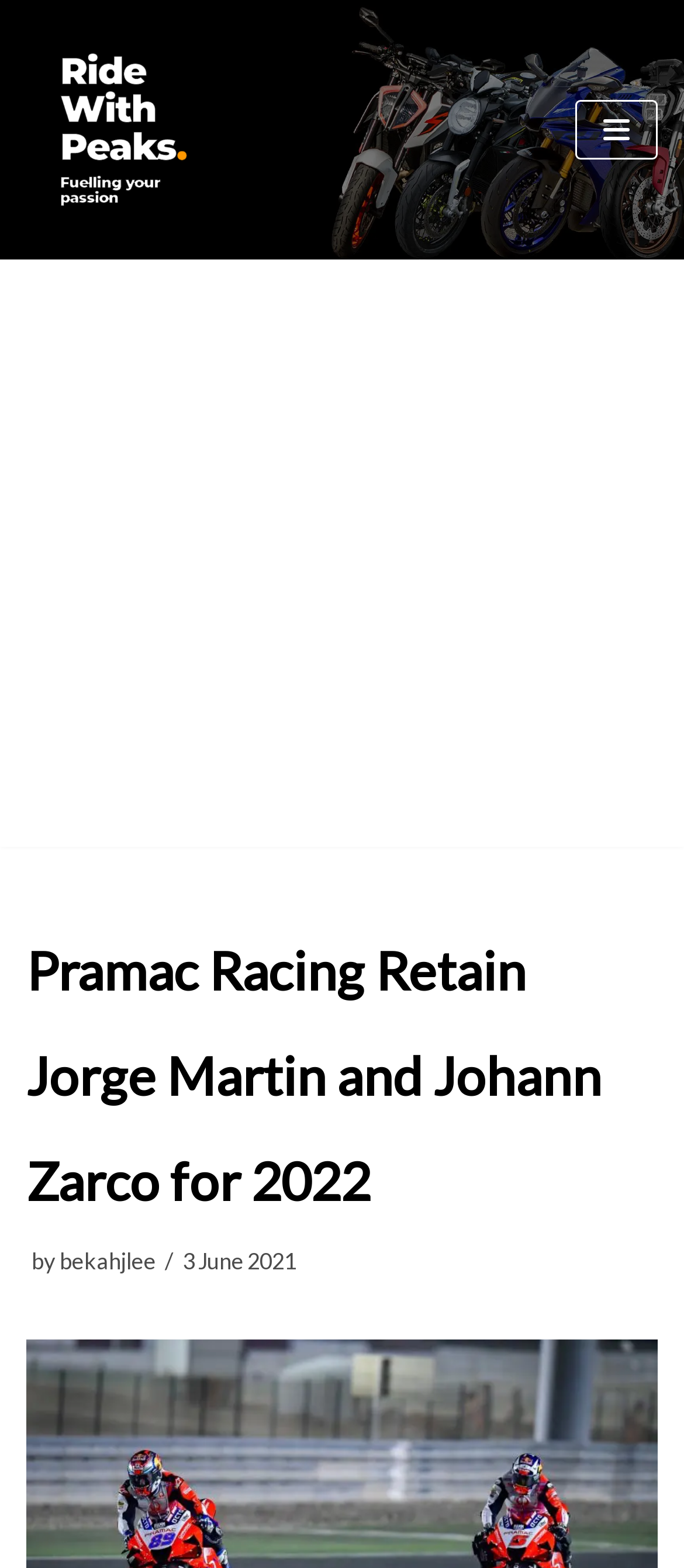Answer the question below with a single word or a brief phrase: 
Who are the two riders retained by Pramac Racing?

Jorge Martin and Johann Zarco